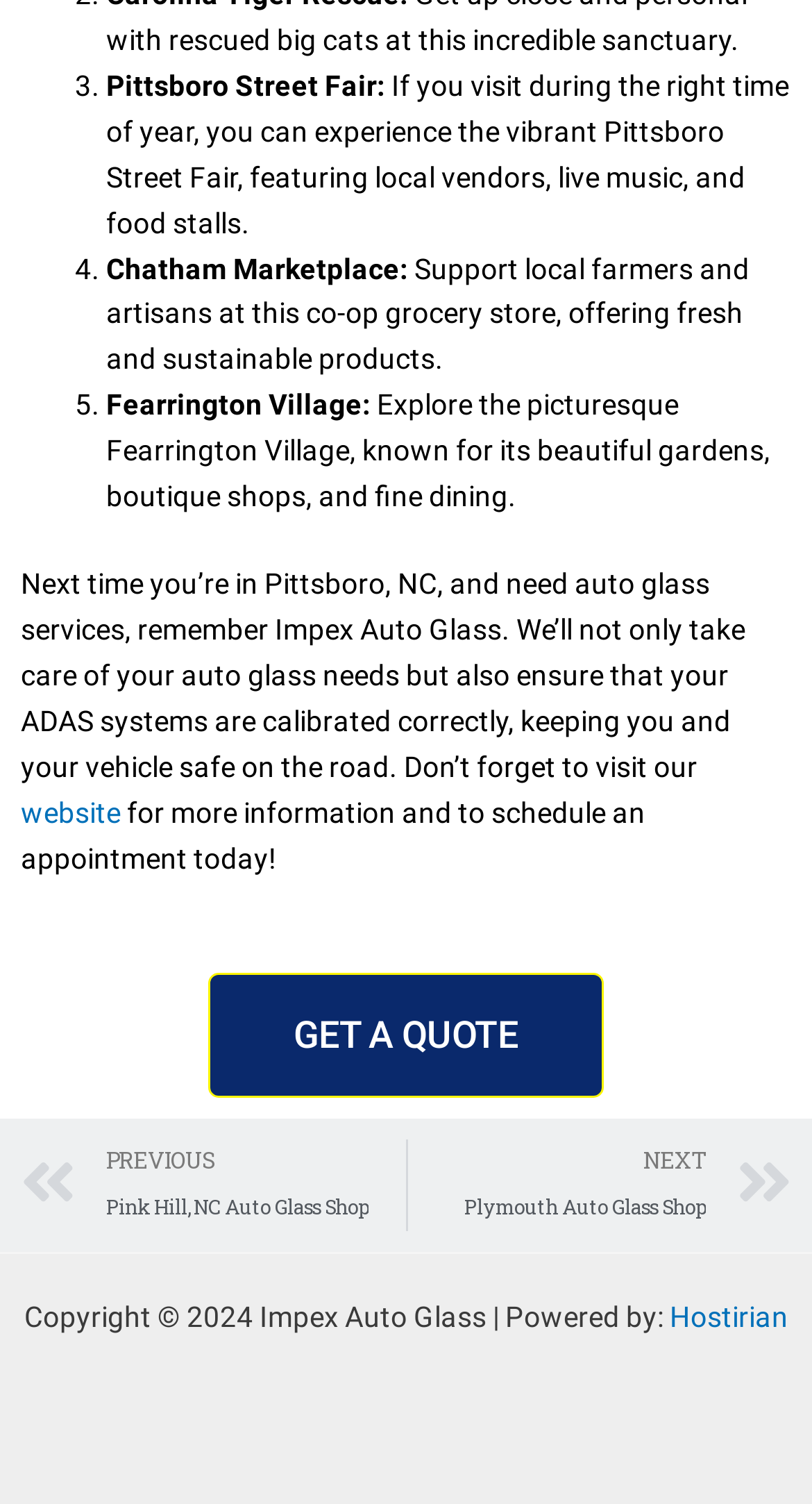Using the format (top-left x, top-left y, bottom-right x, bottom-right y), provide the bounding box coordinates for the described UI element. All values should be floating point numbers between 0 and 1: NextPlymouth Auto Glass ShopNext

[0.501, 0.758, 0.974, 0.819]